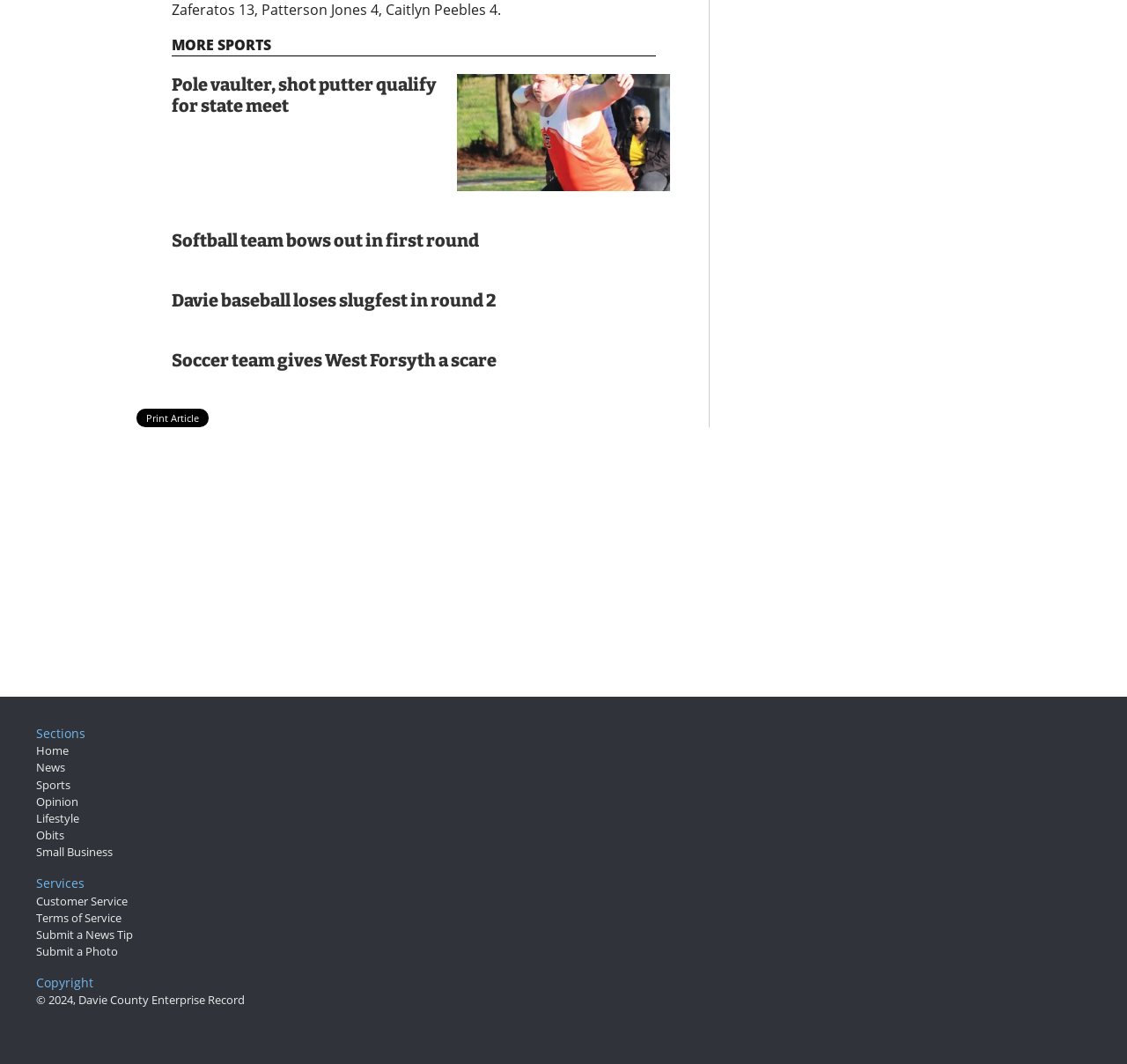Find the bounding box coordinates of the UI element according to this description: "News".

[0.032, 0.714, 0.058, 0.729]